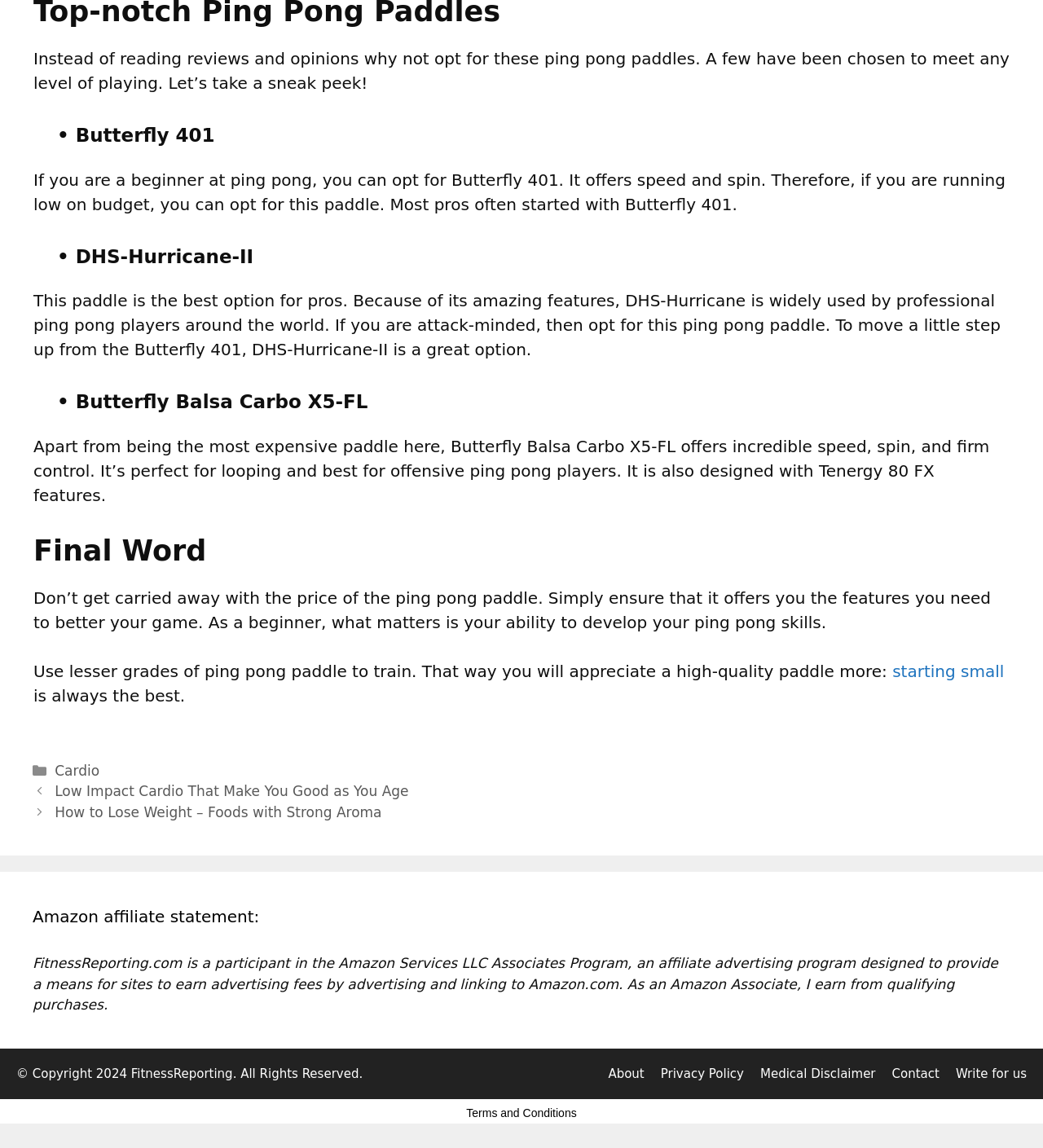Given the description starting small, predict the bounding box coordinates of the UI element. Ensure the coordinates are in the format (top-left x, top-left y, bottom-right x, bottom-right y) and all values are between 0 and 1.

[0.856, 0.576, 0.963, 0.593]